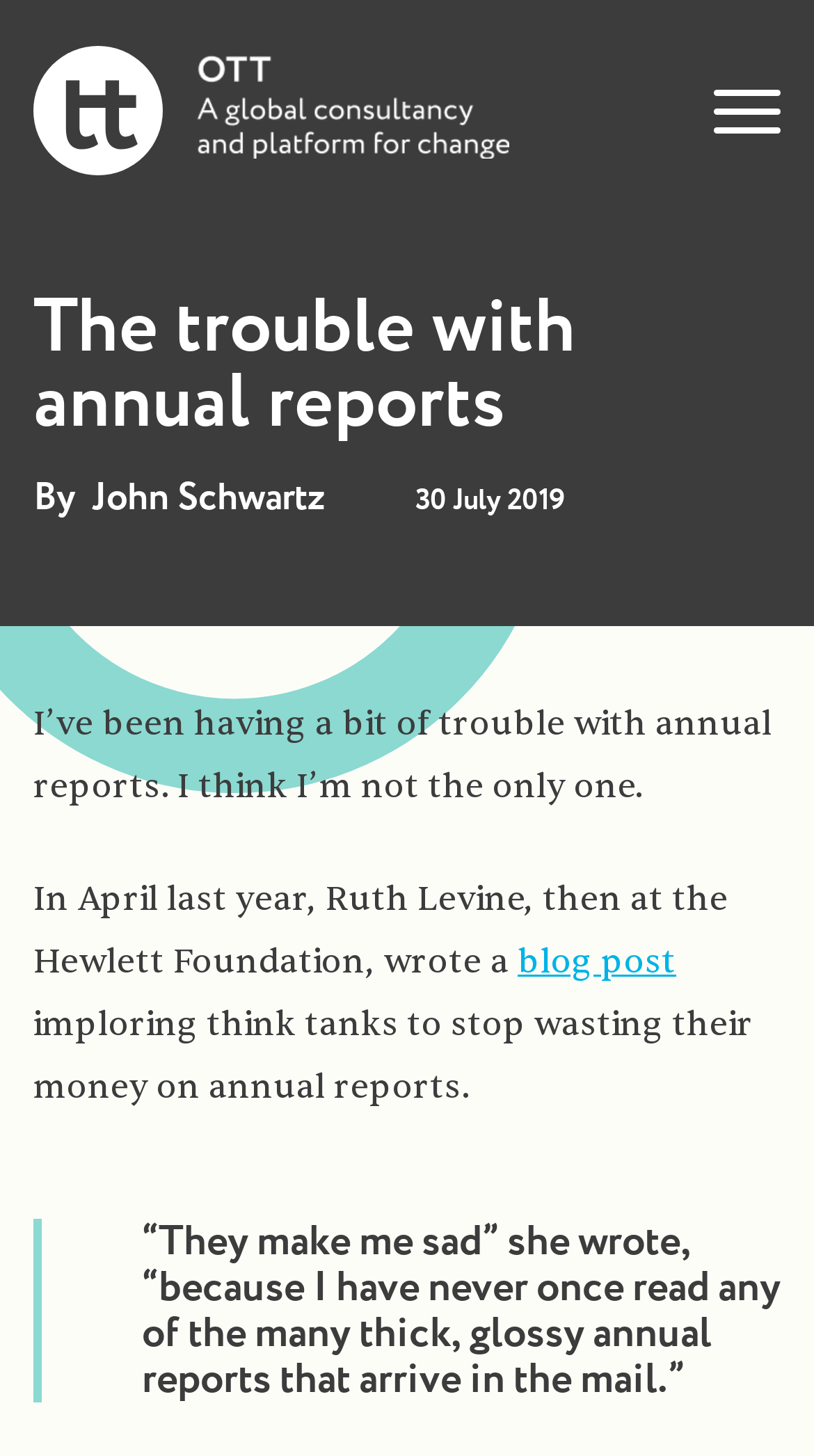Who wrote the blog post?
Provide a detailed answer to the question using information from the image.

The answer can be found in the text 'In April last year, Ruth Levine, then at the Hewlett Foundation, wrote a blog post...' which implies that Ruth Levine is the author of the blog post.